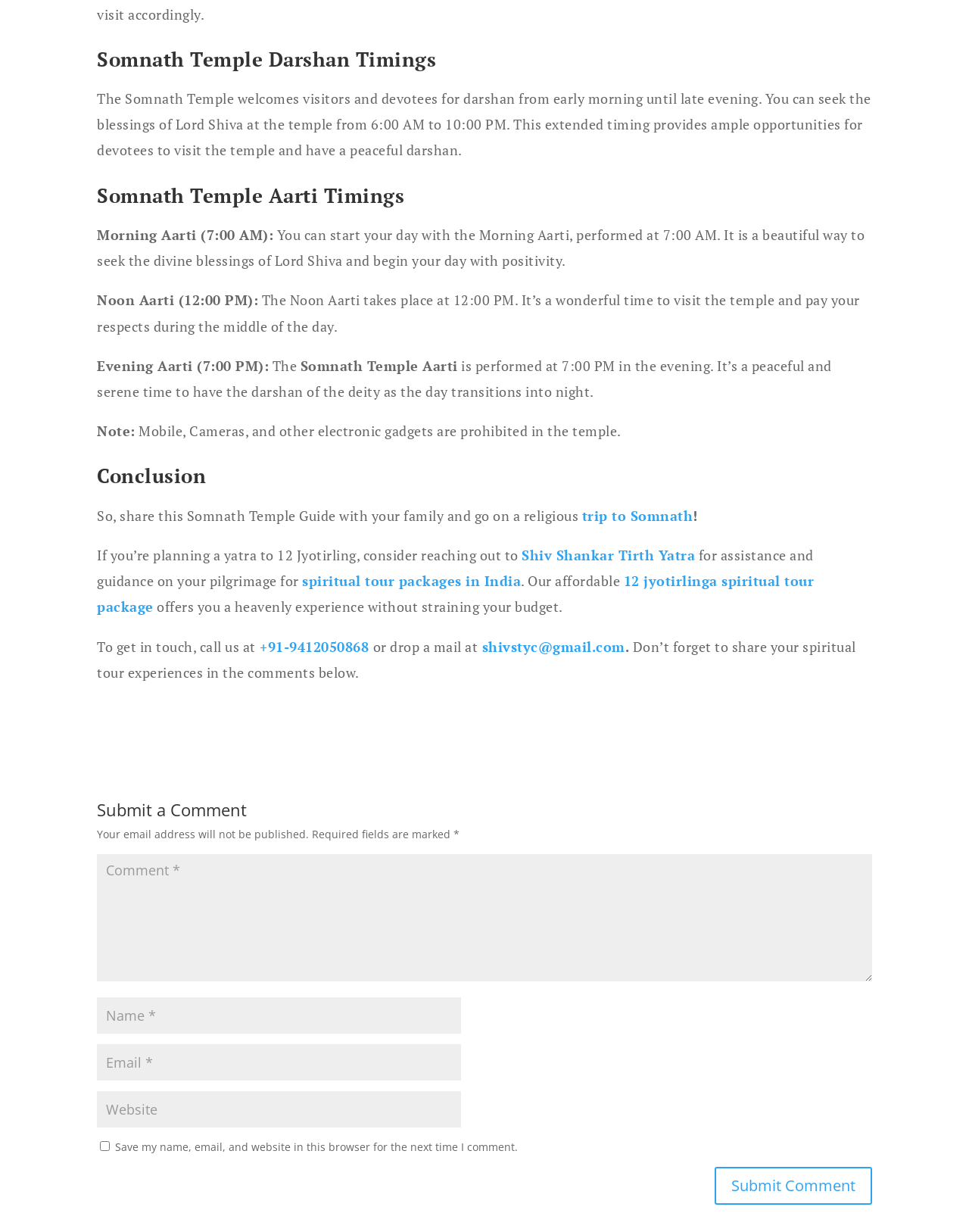What are the darshan timings of Somnath Temple?
Look at the screenshot and respond with one word or a short phrase.

6:00 AM to 10:00 PM